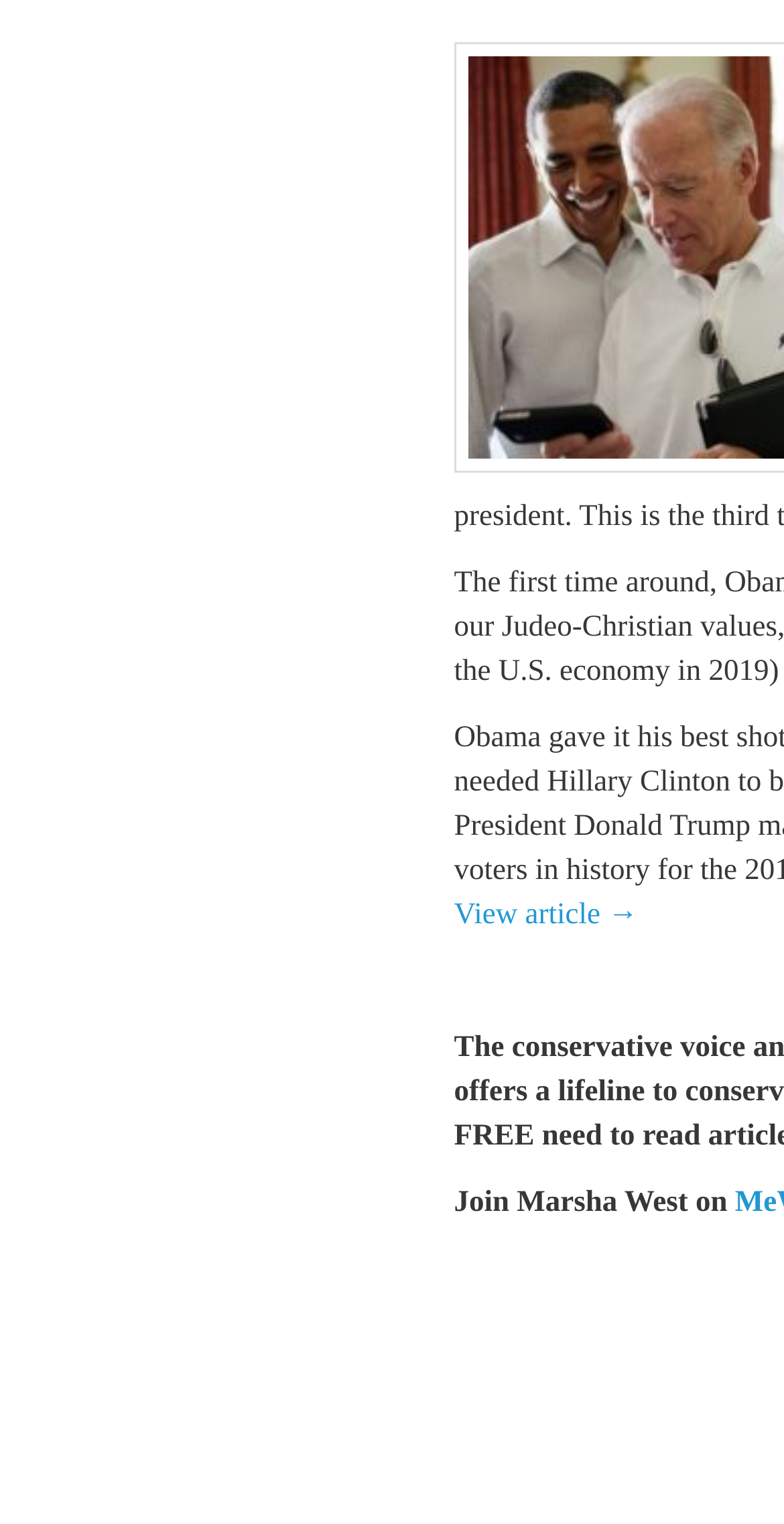Given the element description, predict the bounding box coordinates in the format (top-left x, top-left y, bottom-right x, bottom-right y), using floating point numbers between 0 and 1: Menu

None